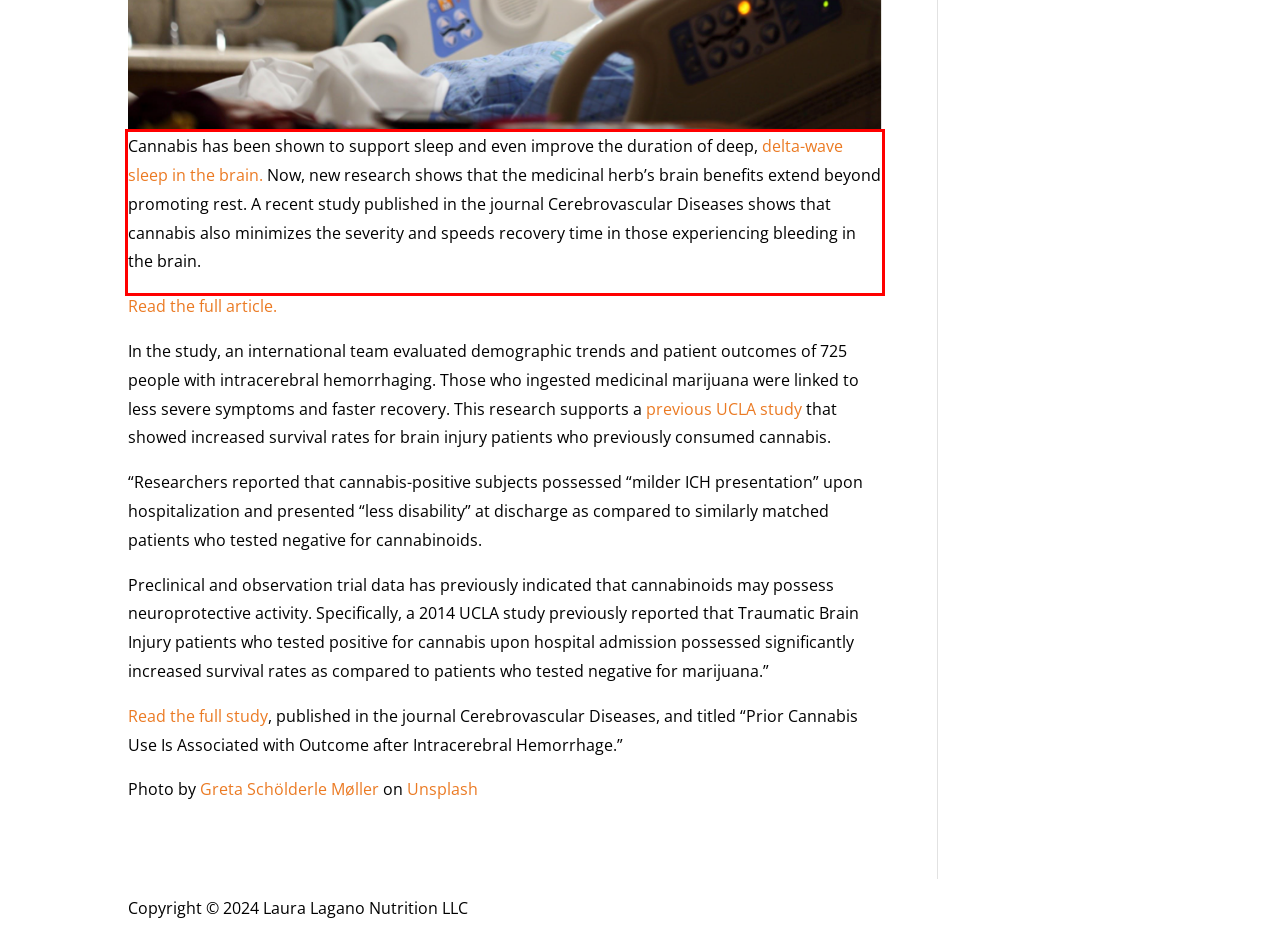There is a UI element on the webpage screenshot marked by a red bounding box. Extract and generate the text content from within this red box.

Cannabis has been shown to support sleep and even improve the duration of deep, delta-wave sleep in the brain. Now, new research shows that the medicinal herb’s brain benefits extend beyond promoting rest. A recent study published in the journal Cerebrovascular Diseases shows that cannabis also minimizes the severity and speeds recovery time in those experiencing bleeding in the brain.